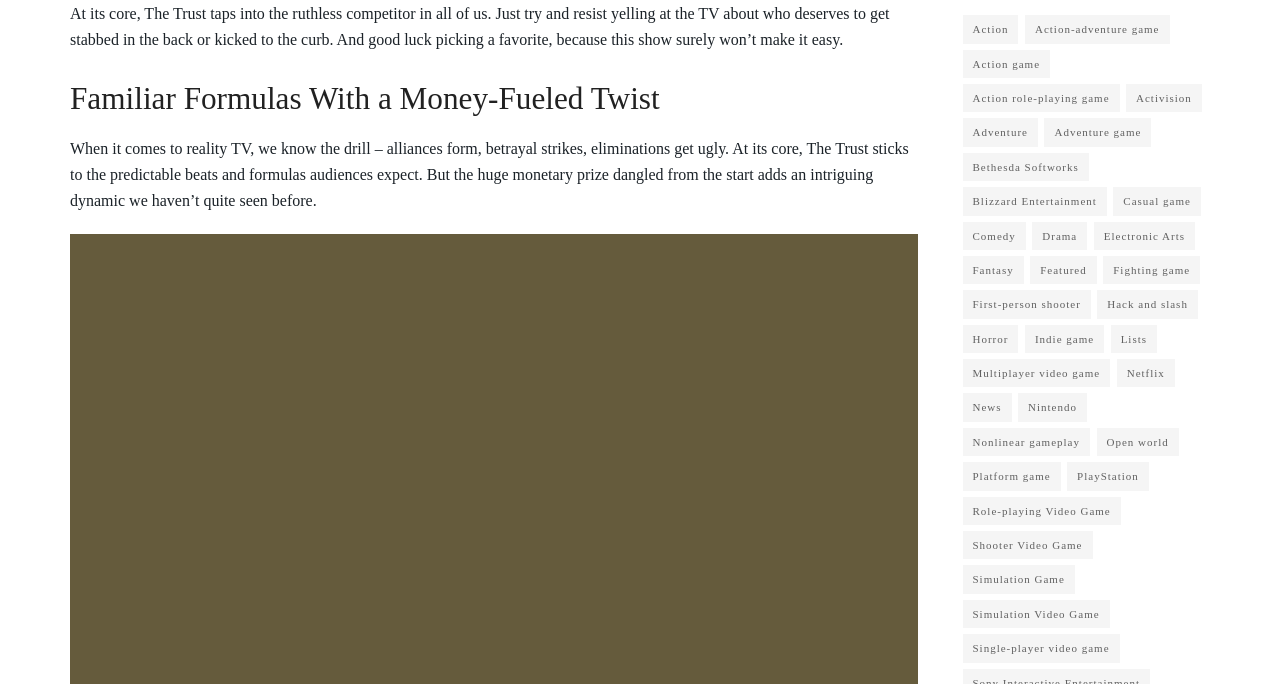How many items are in the 'Role-playing Video Game' category?
Please provide a single word or phrase as your answer based on the image.

473 items